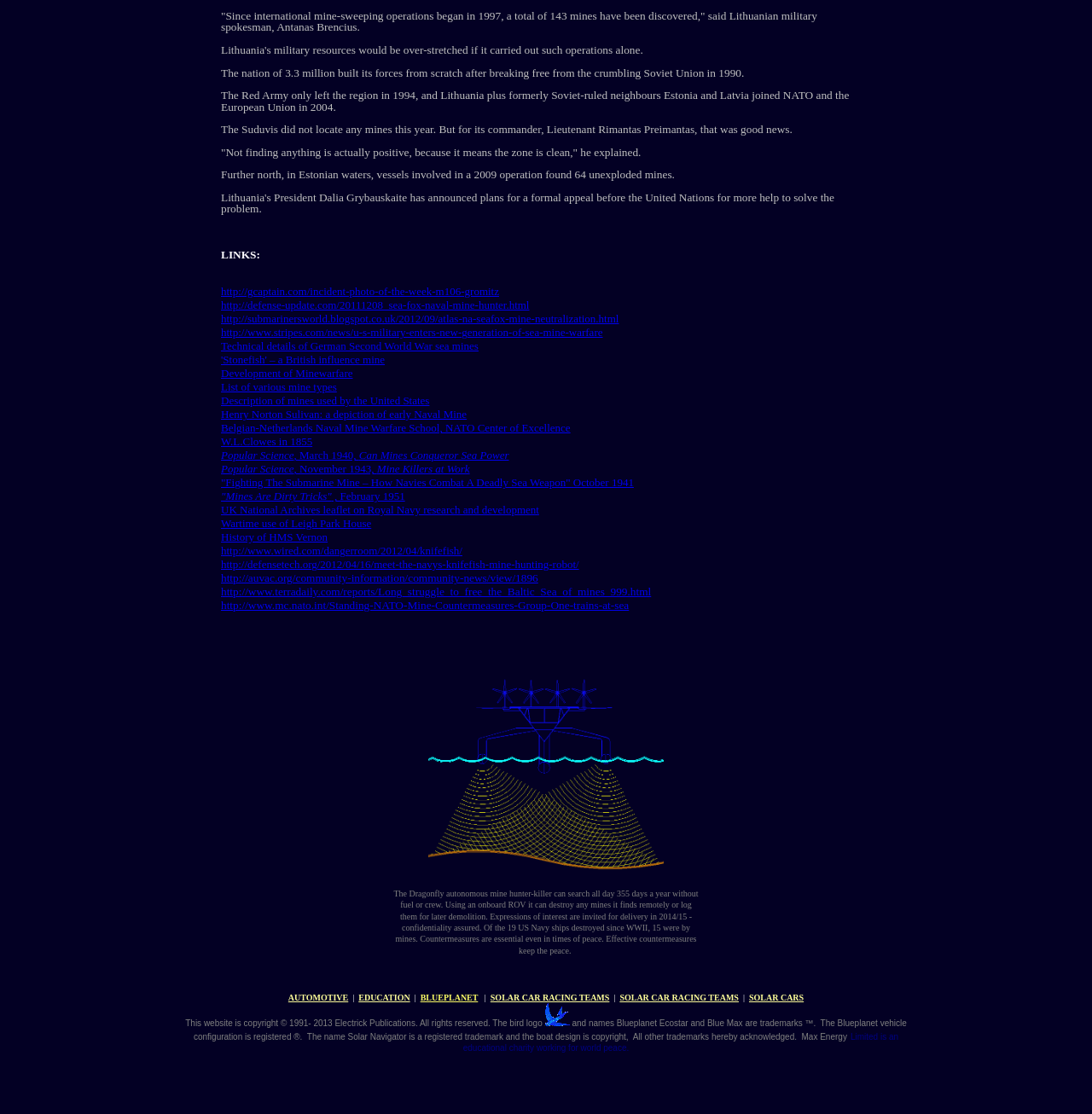Give a succinct answer to this question in a single word or phrase: 
What is the topic of the article?

Mine sweeping